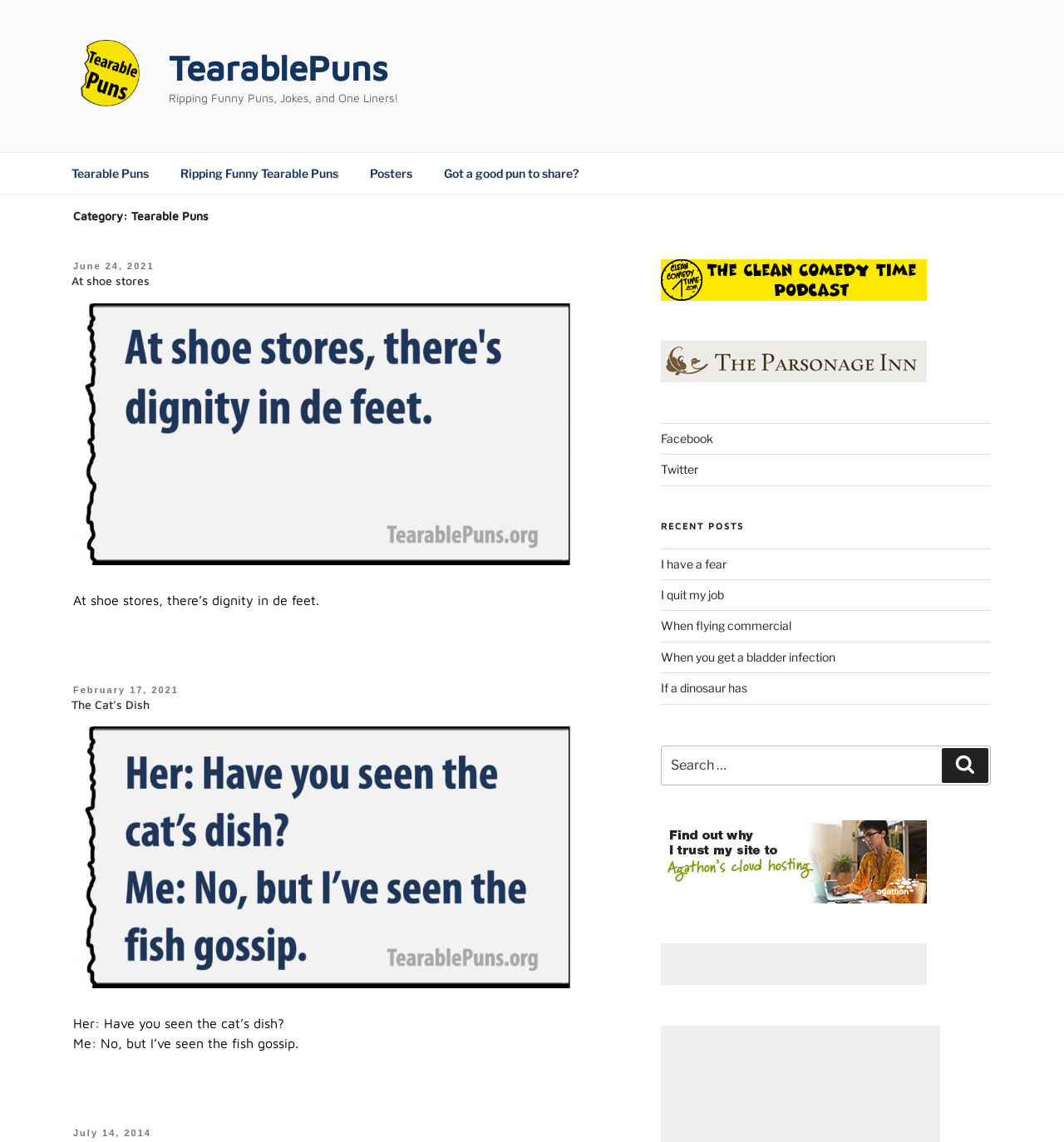What is the purpose of the search bar?
Identify the answer in the screenshot and reply with a single word or phrase.

To search for puns and jokes